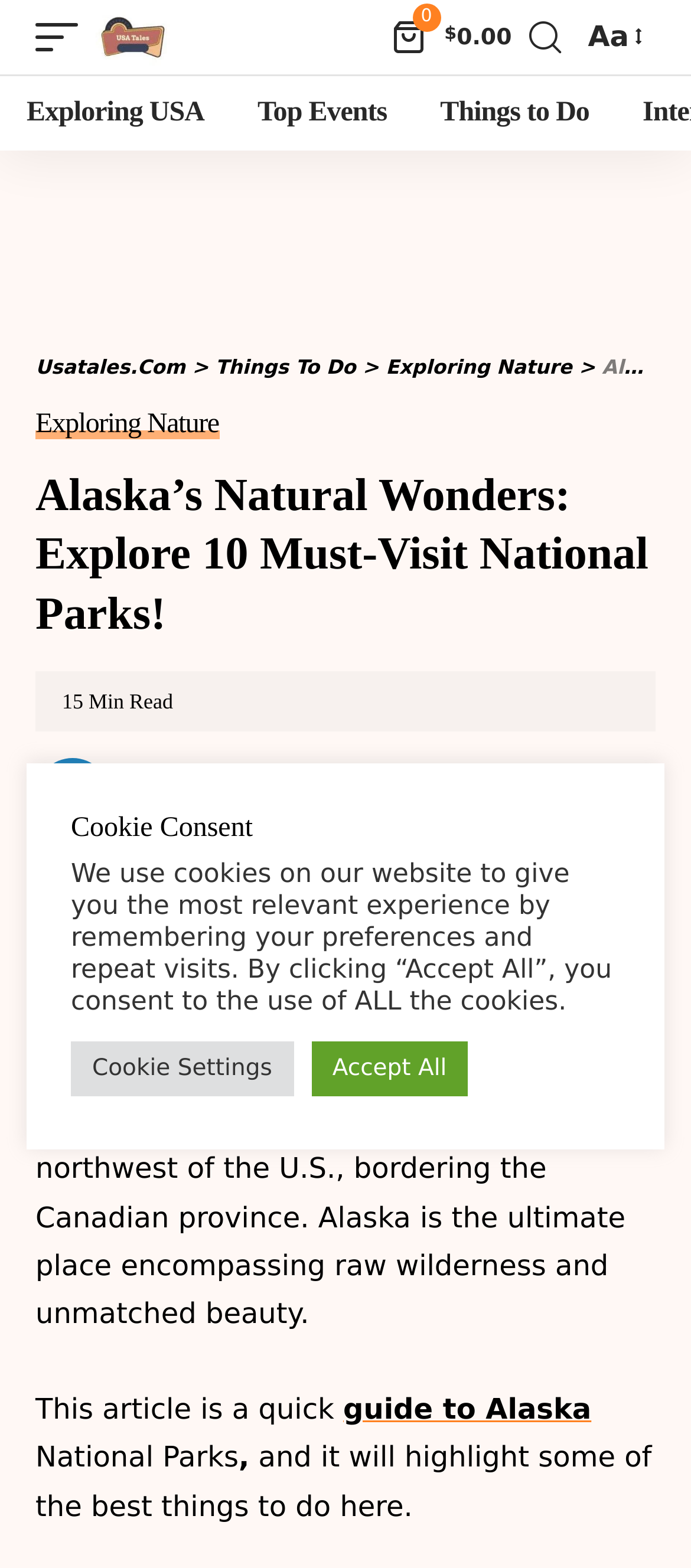Locate the bounding box coordinates for the element described below: "title="usatales.com"". The coordinates must be four float values between 0 and 1, formatted as [left, top, right, bottom].

[0.138, 0.0, 0.246, 0.047]